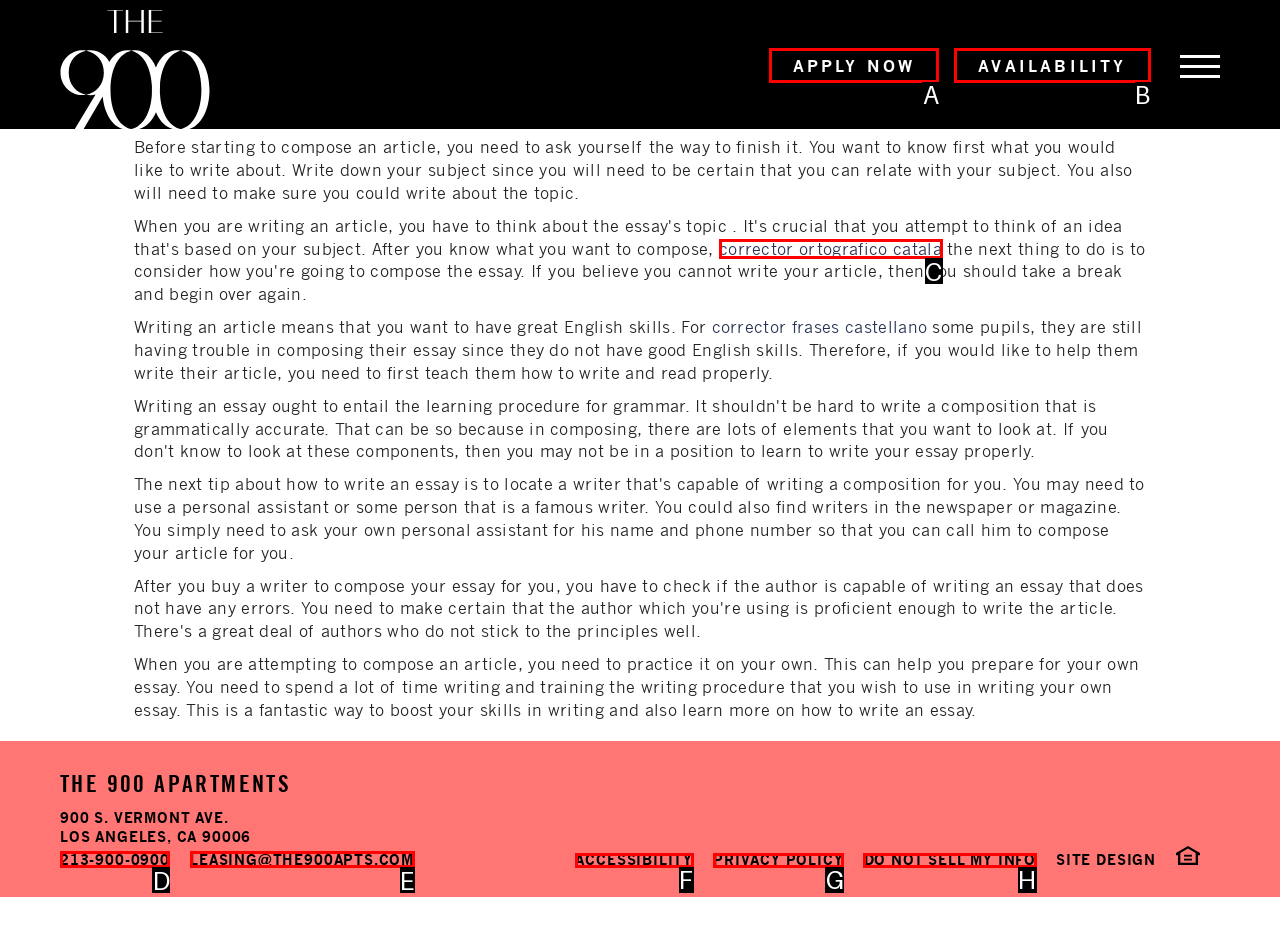Select the correct UI element to complete the task: Check the 'corrector ortografico catala' link
Please provide the letter of the chosen option.

C